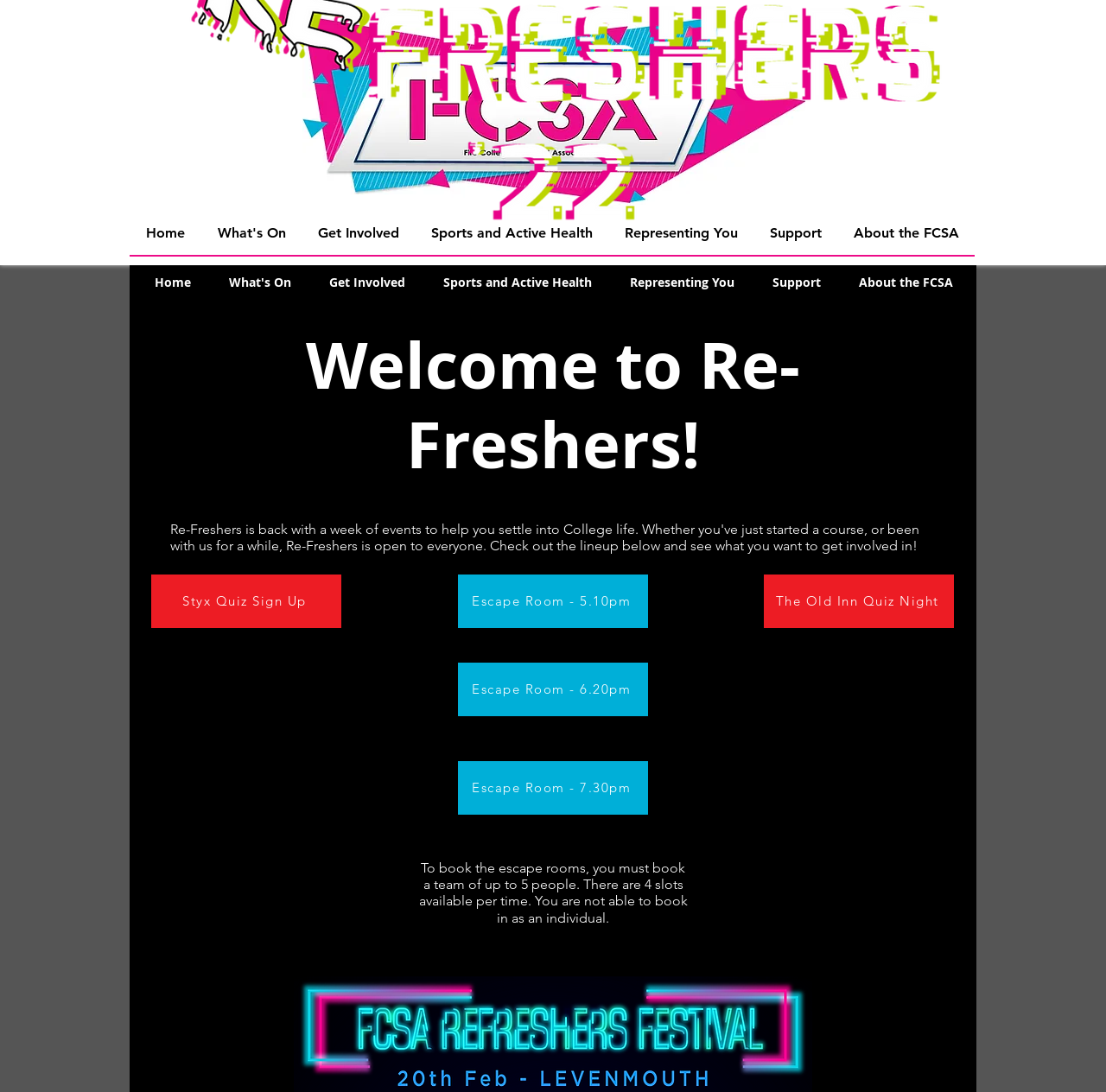Please indicate the bounding box coordinates for the clickable area to complete the following task: "Learn about Representing You". The coordinates should be specified as four float numbers between 0 and 1, i.e., [left, top, right, bottom].

[0.55, 0.194, 0.681, 0.233]